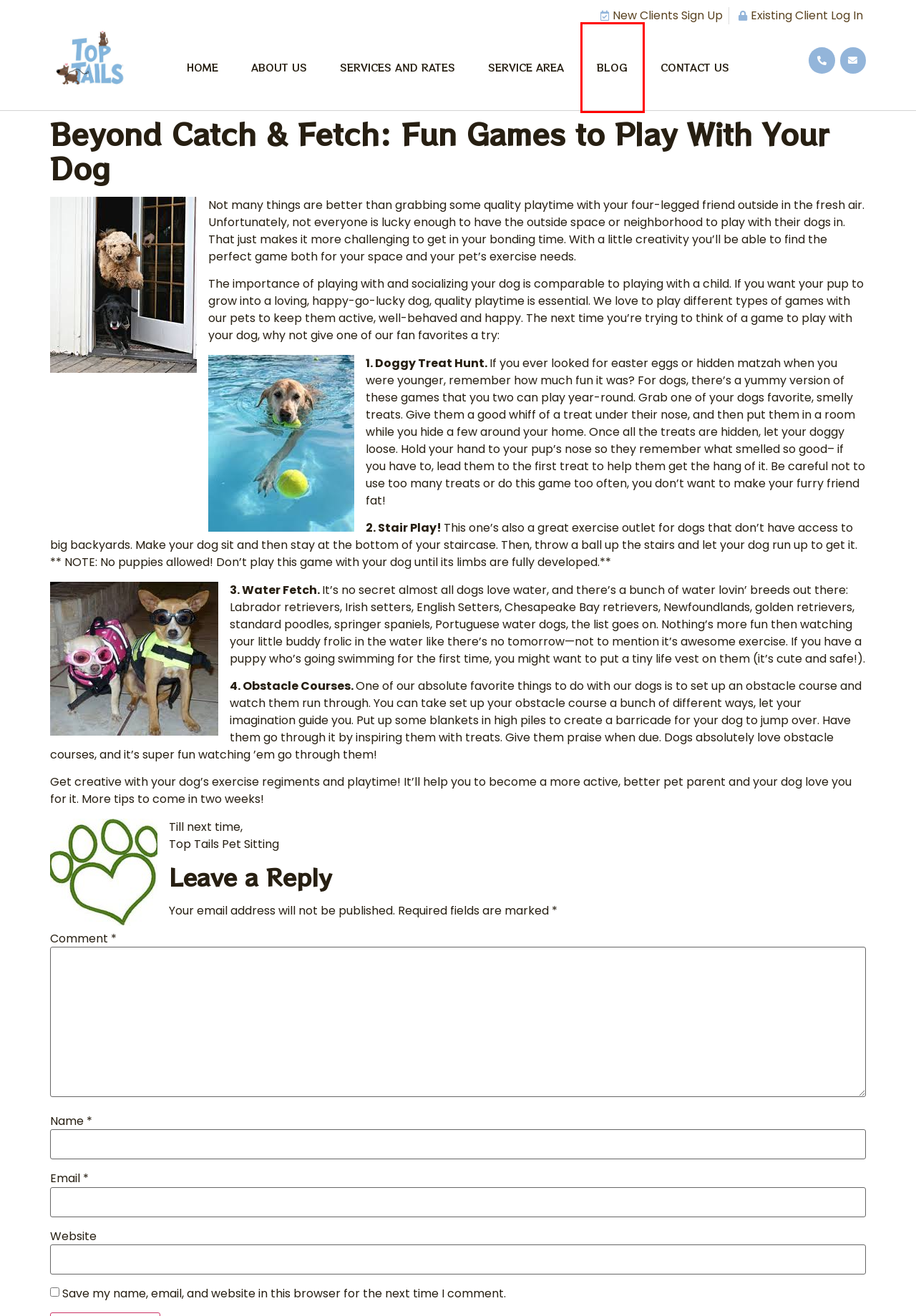Examine the screenshot of a webpage with a red bounding box around a UI element. Select the most accurate webpage description that corresponds to the new page after clicking the highlighted element. Here are the choices:
A. Service Area - TOP TAILS Pet Sitting - Manayunk & Roxborough
B. About Us - TOP TAILS Pet Sitting - Manayunk and Roxborough
C. Testimonials and Reviews - TOP TAILS Pet Sitting - Manayunk, Roxborough
D. Policies - TOP TAILS Pet Sitting
E. Blog - TOP TAILS Pet Sitting
F. Contact Us - TOP TAILS Pet Sitting | Manayunk and Roxborough, PA
G. Services and Rates - TOP TAILS Pet Sitting - Manayunk and Roxborough
H. TOP TAILS Pet Sitting - Insured Dog Walker and Pet Sitter in Manayunk and Roxborough

E